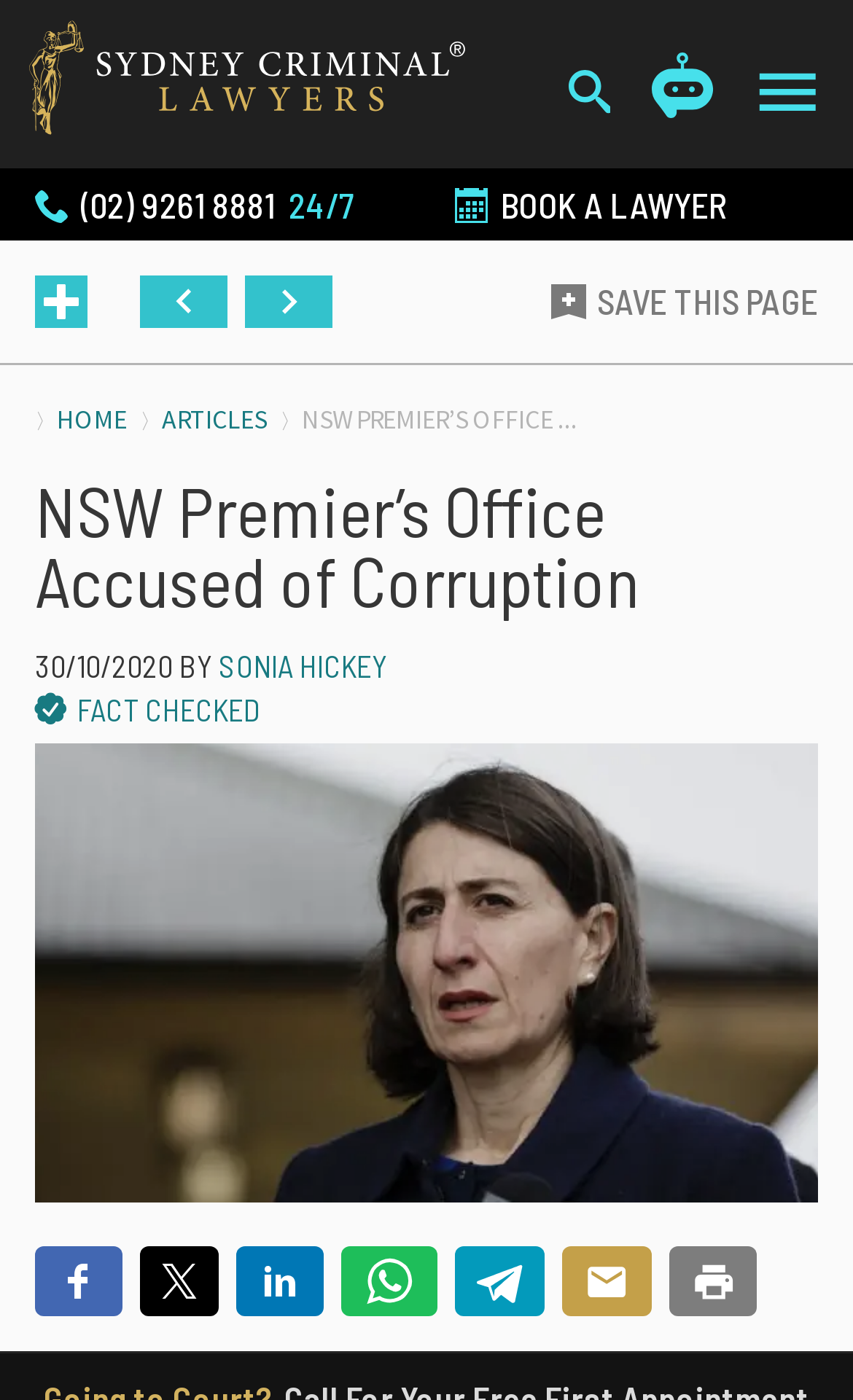Please identify the bounding box coordinates of the clickable area that will fulfill the following instruction: "Send an online enquiry". The coordinates should be in the format of four float numbers between 0 and 1, i.e., [left, top, right, bottom].

[0.041, 0.286, 0.959, 0.333]